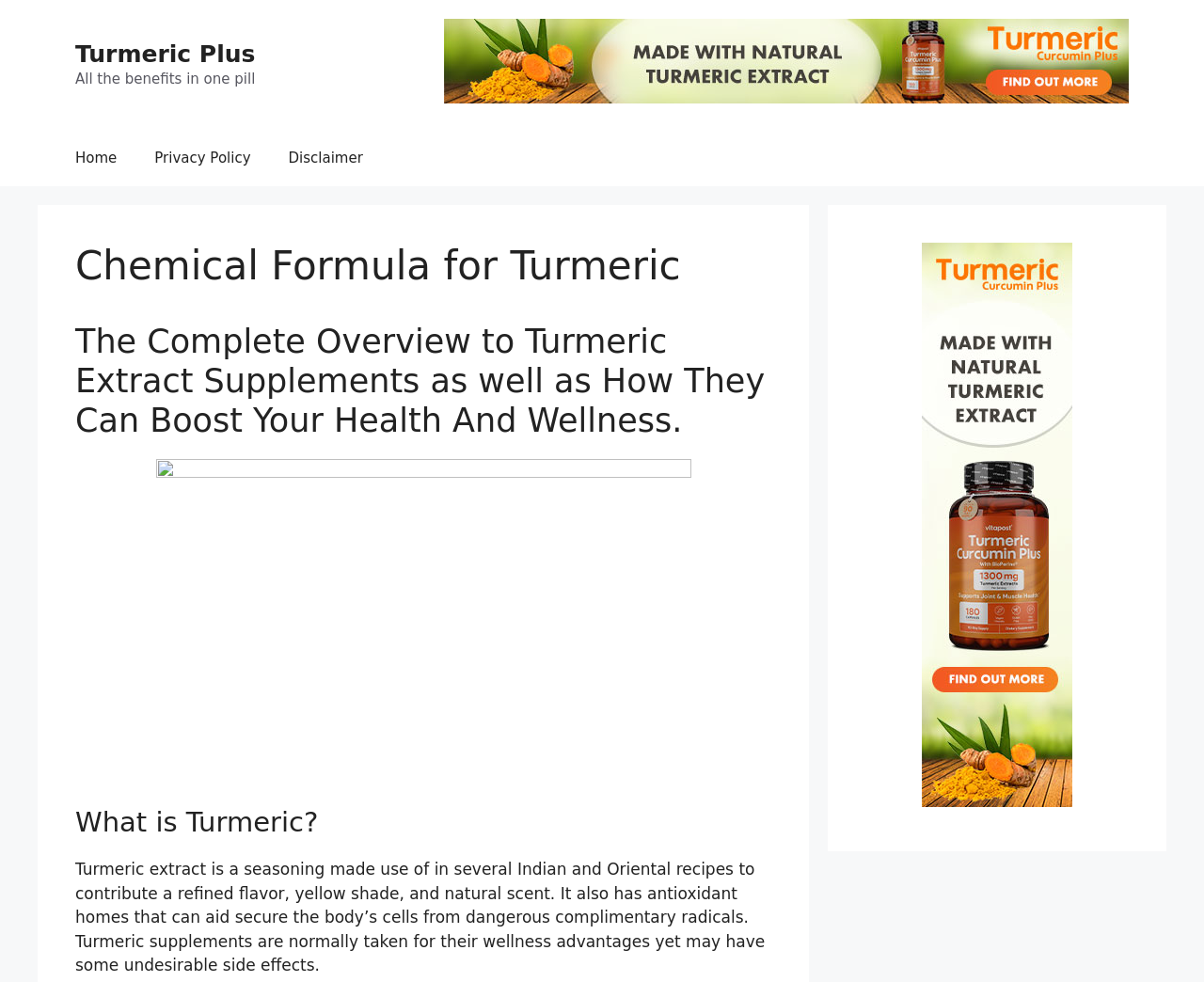Use a single word or phrase to answer the question:
What is the name of the website?

Turmeric Plus